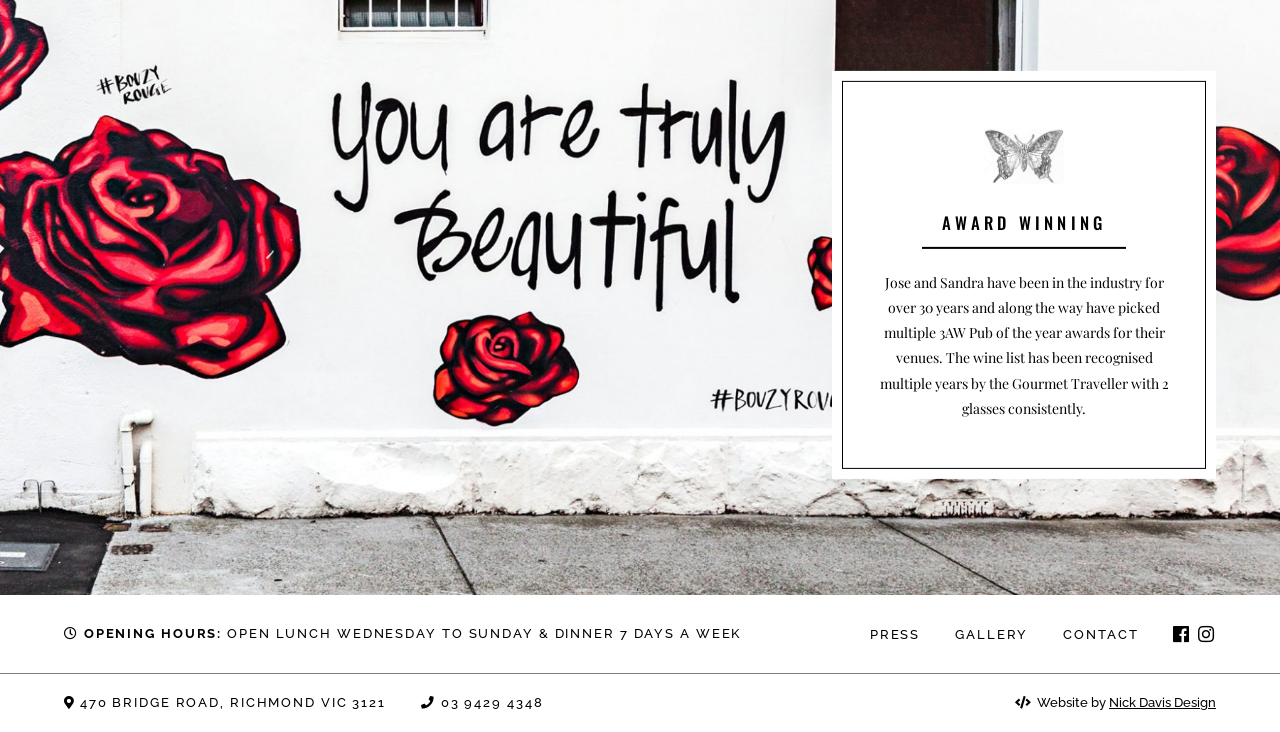What is the location of the venue?
Please provide a full and detailed response to the question.

The location of the venue is 'Richmond VIC 3121' which is mentioned in the link element with the text '470 BRIDGE ROAD, RICHMOND VIC 3121'.